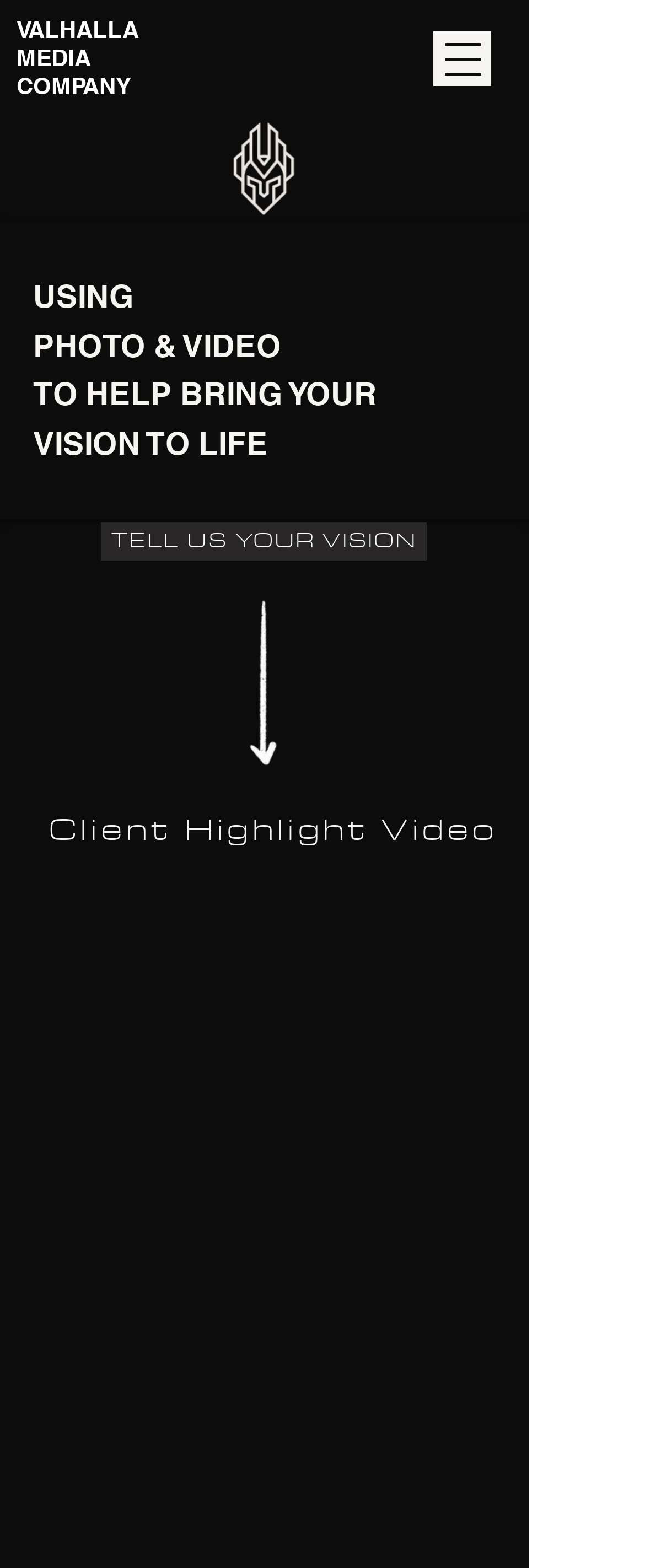What is the theme of the company's services?
Examine the webpage screenshot and provide an in-depth answer to the question.

The theme of the company's services can be inferred from the presence of headings and images related to photography and videography, as well as the company's name 'Valhalla Media Company'.